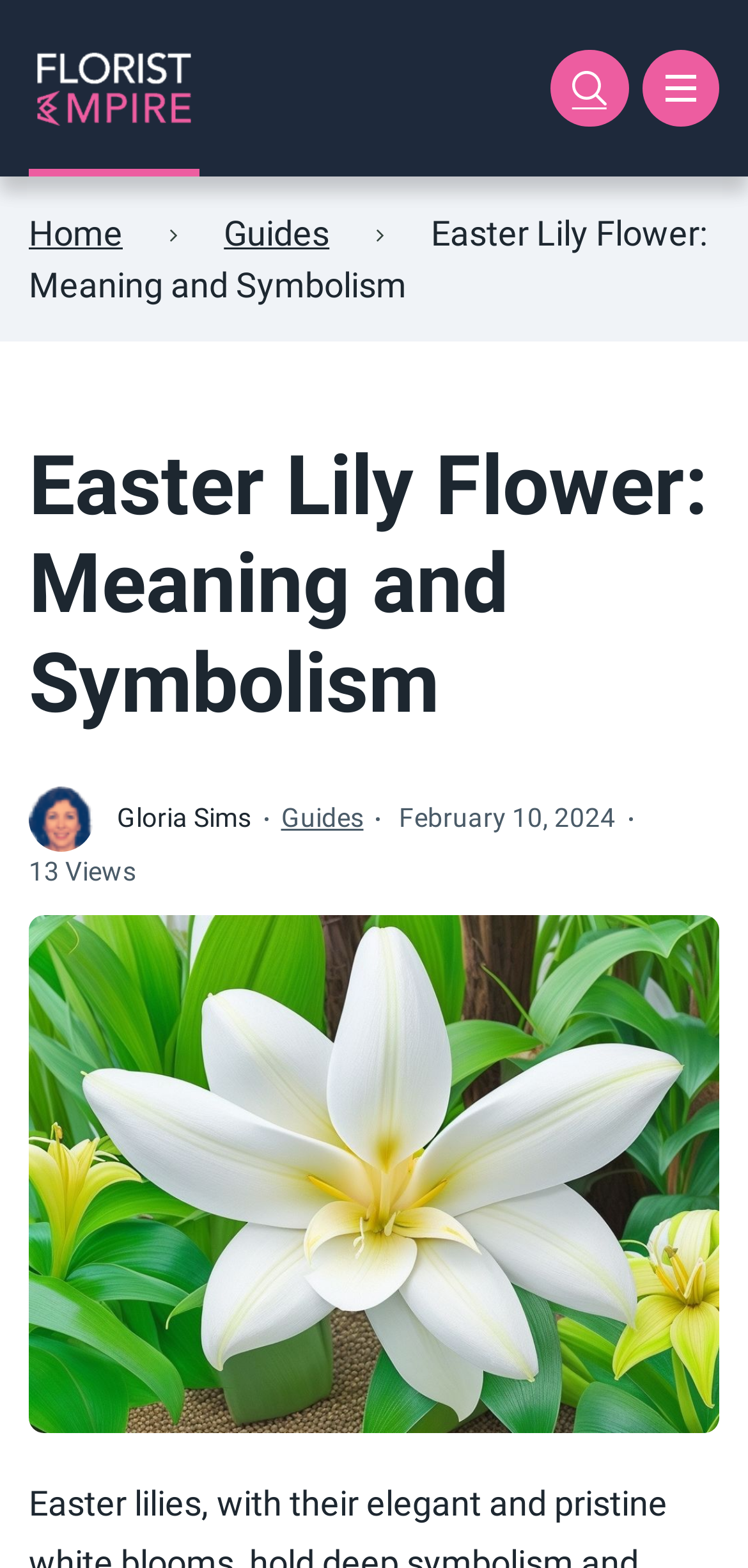Find the bounding box of the UI element described as follows: "name="s" placeholder="Search"".

[0.0, 0.042, 1.0, 0.113]